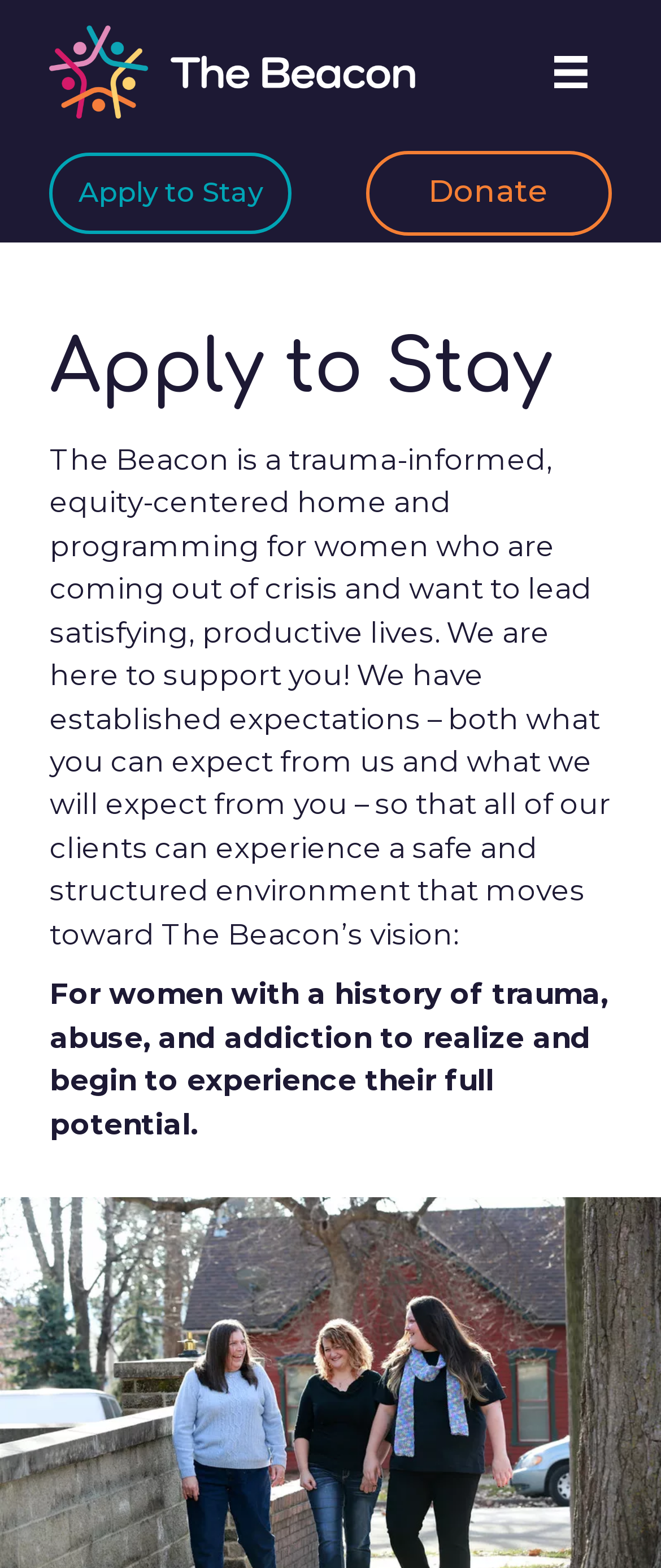Please respond in a single word or phrase: 
What are the two main actions available on the webpage?

Apply to Stay, Donate